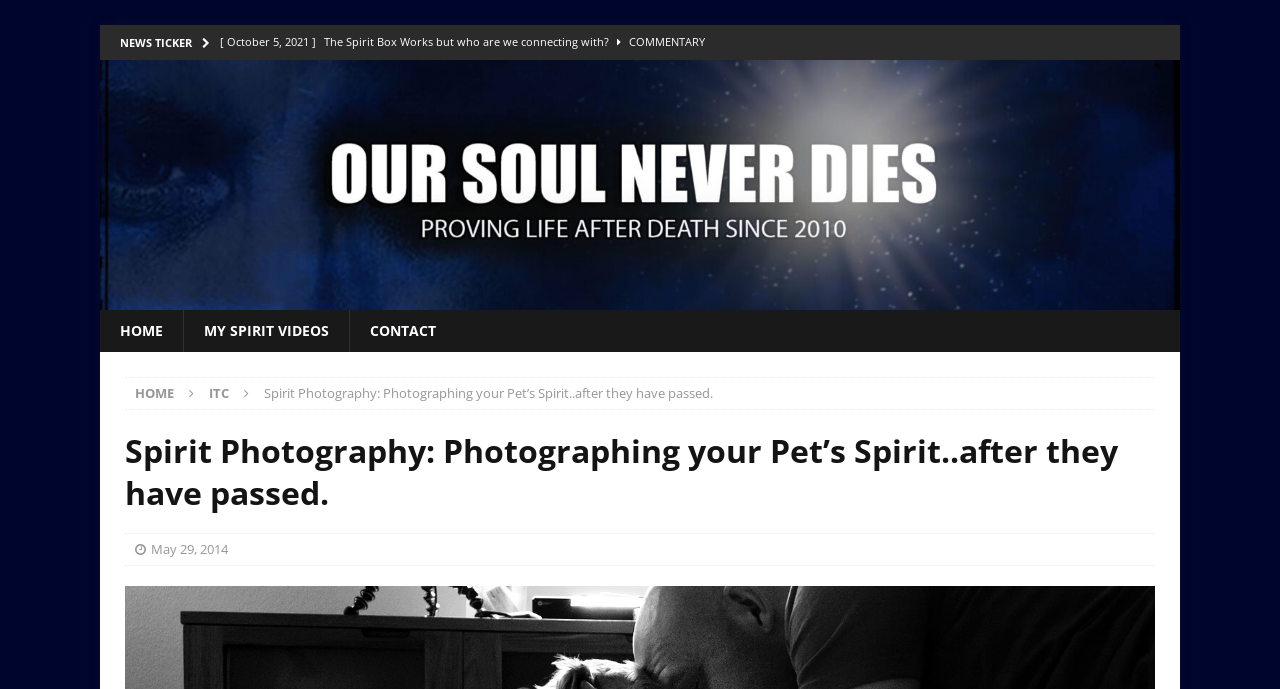Determine the bounding box coordinates for the area that needs to be clicked to fulfill this task: "Contact Huff Paranormal". The coordinates must be given as four float numbers between 0 and 1, i.e., [left, top, right, bottom].

[0.273, 0.45, 0.356, 0.511]